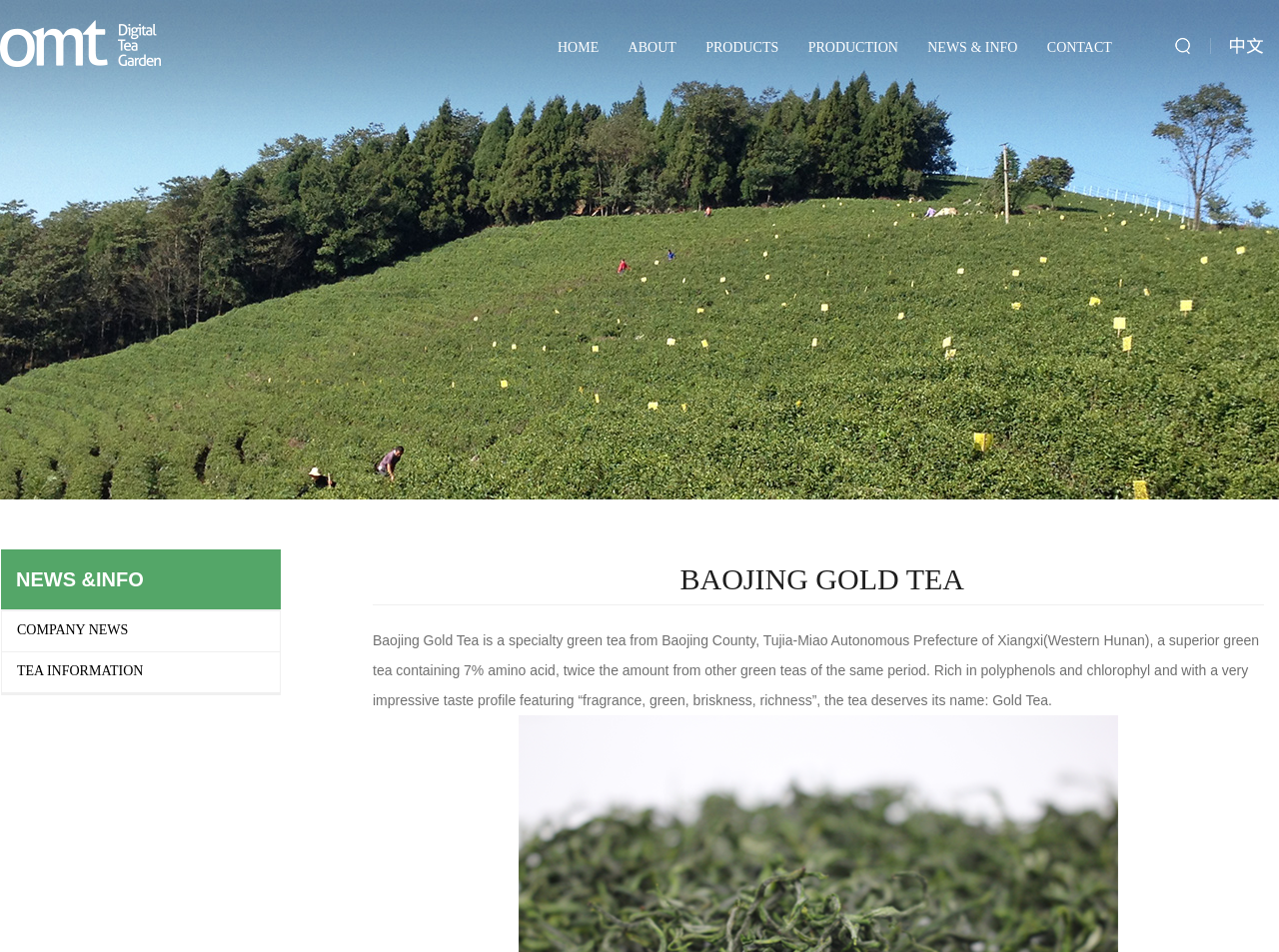Indicate the bounding box coordinates of the clickable region to achieve the following instruction: "read the COMPANY NEWS."

[0.013, 0.652, 0.207, 0.672]